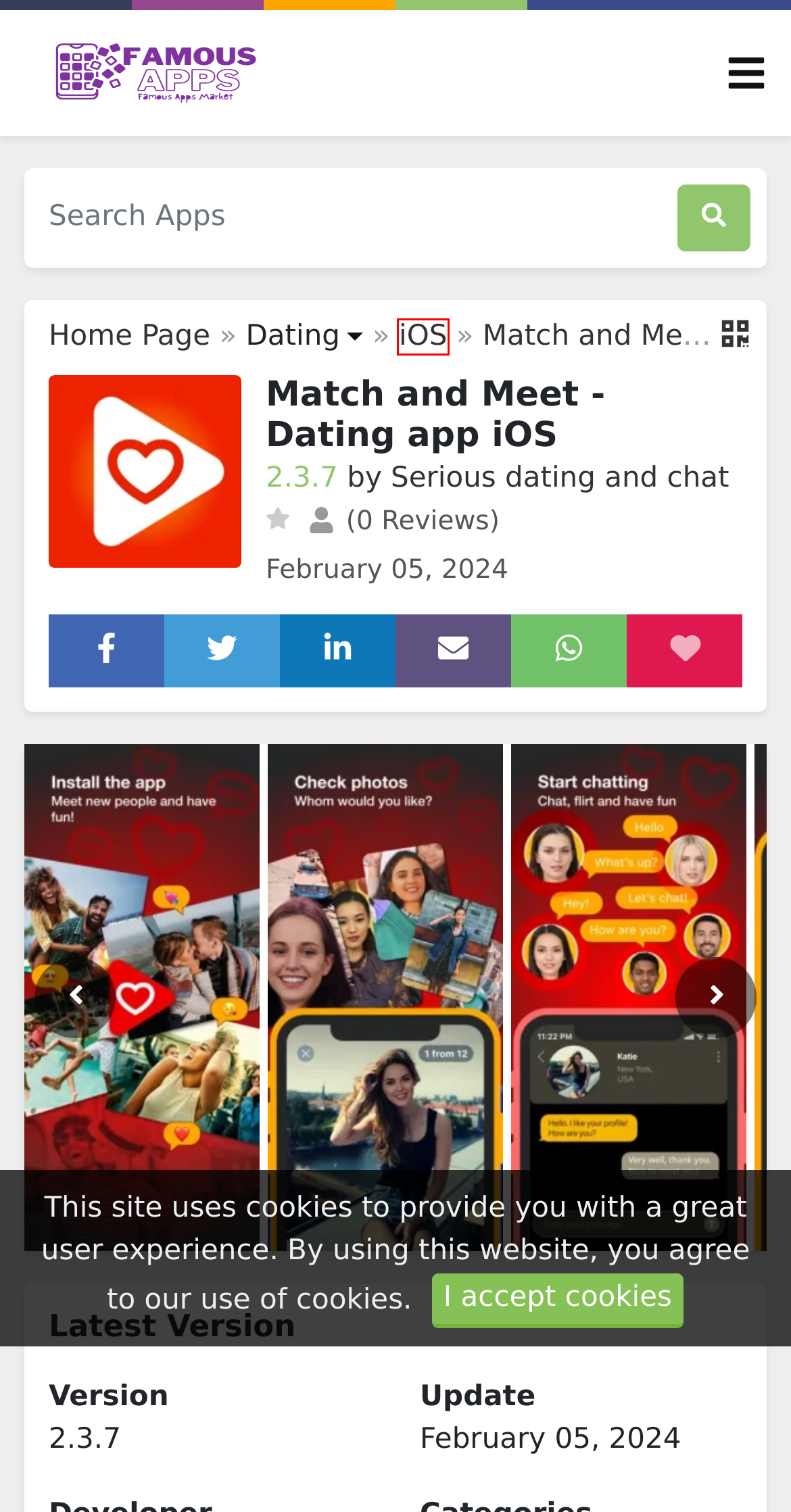You are given a webpage screenshot where a red bounding box highlights an element. Determine the most fitting webpage description for the new page that loads after clicking the element within the red bounding box. Here are the candidates:
A. Get Famous Apps
B. IT Tools › Get Famous Apps
C. Computer & Software › Get Famous Apps
D. iOS › Get Famous Apps
E. Events › Get Famous Apps
F. Submit Your App › Get Famous Apps
G. Diksha App for PC
H. Mac › Get Famous Apps

D